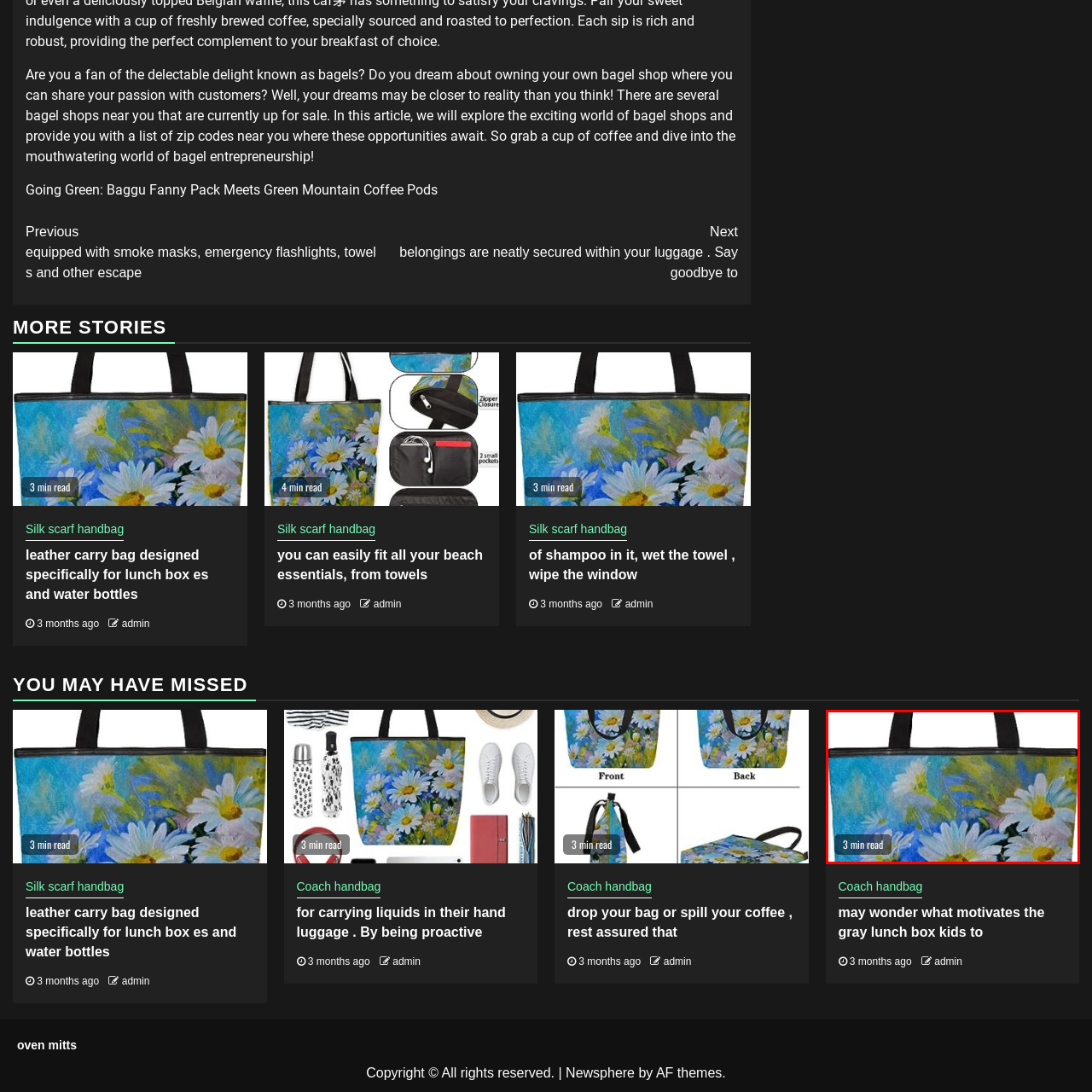What type of flowers are depicted on the tote bag?
Observe the image inside the red-bordered box and offer a detailed answer based on the visual details you find.

The caption describes the floral design on the tote bag as featuring 'bright, cheerful daisies', which suggests that the primary type of flowers depicted are daisies.